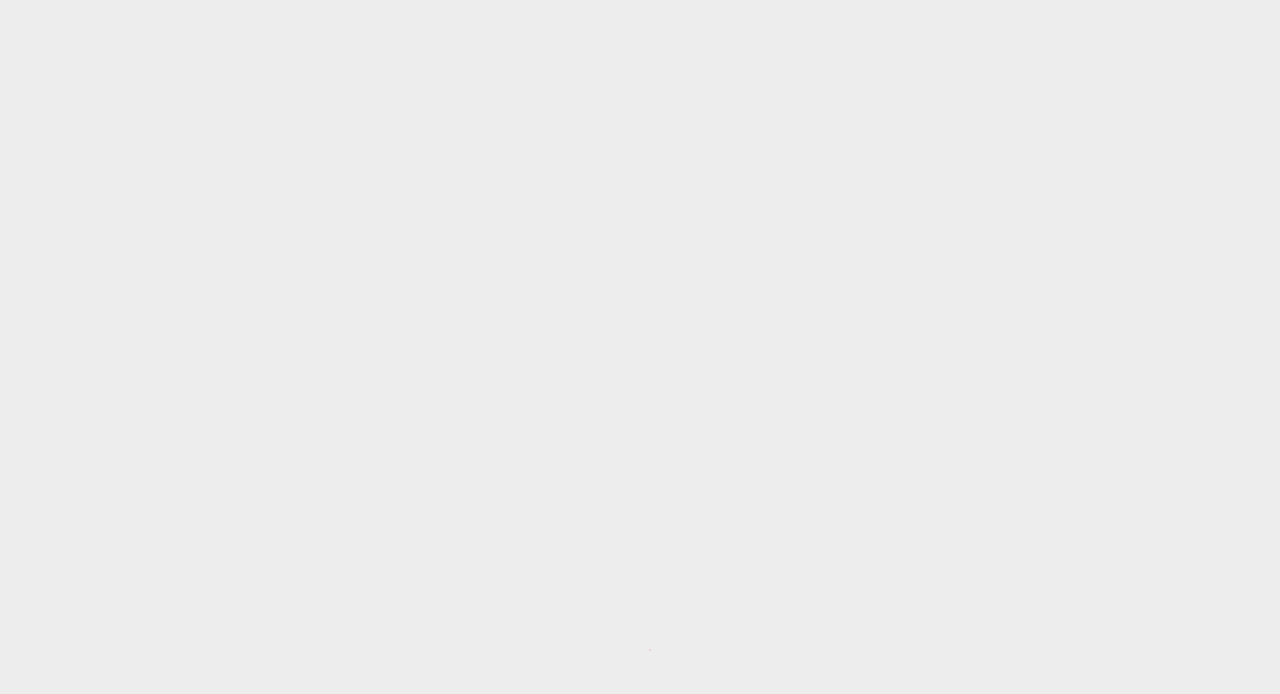Give a one-word or short phrase answer to this question: 
What is the name of the hotel advertised on the webpage?

AL-BHUSTAN HOTELS LTD